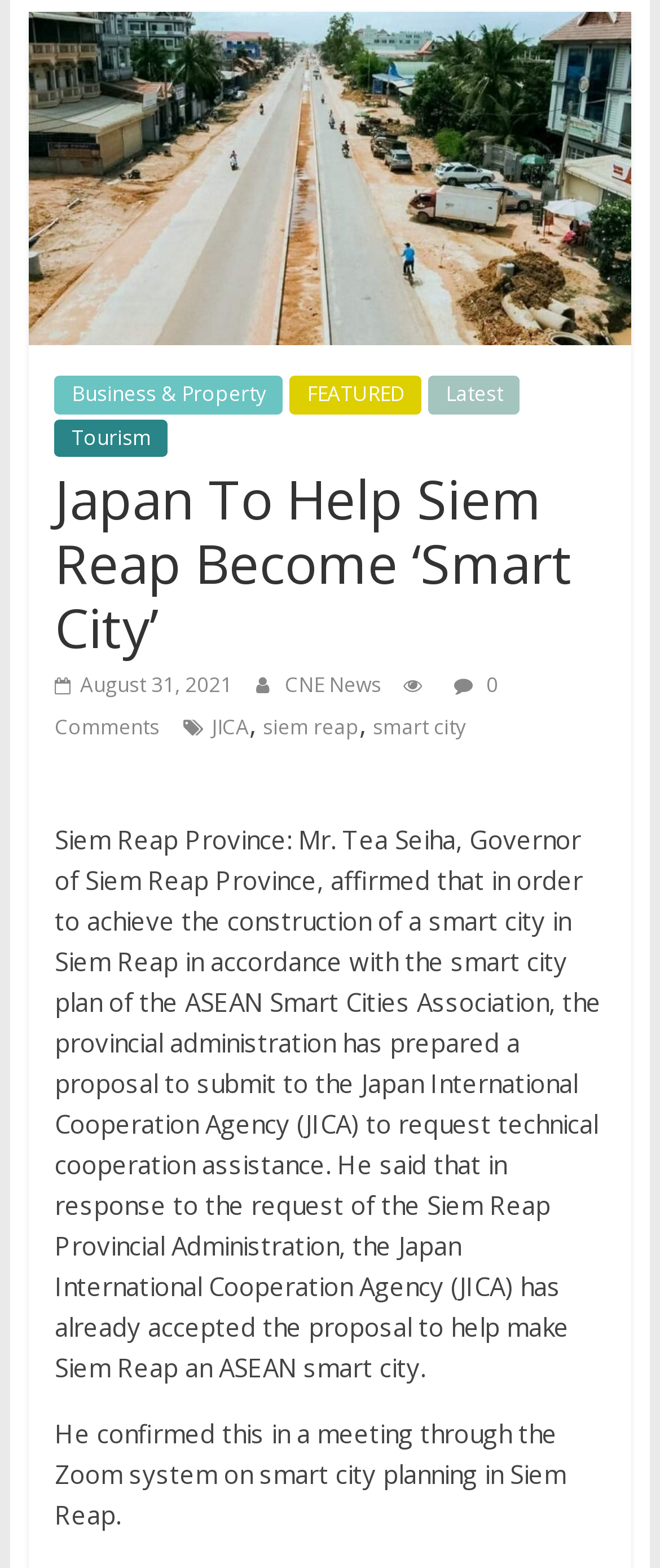From the webpage screenshot, identify the region described by Business & Property. Provide the bounding box coordinates as (top-left x, top-left y, bottom-right x, bottom-right y), with each value being a floating point number between 0 and 1.

[0.083, 0.41, 0.429, 0.434]